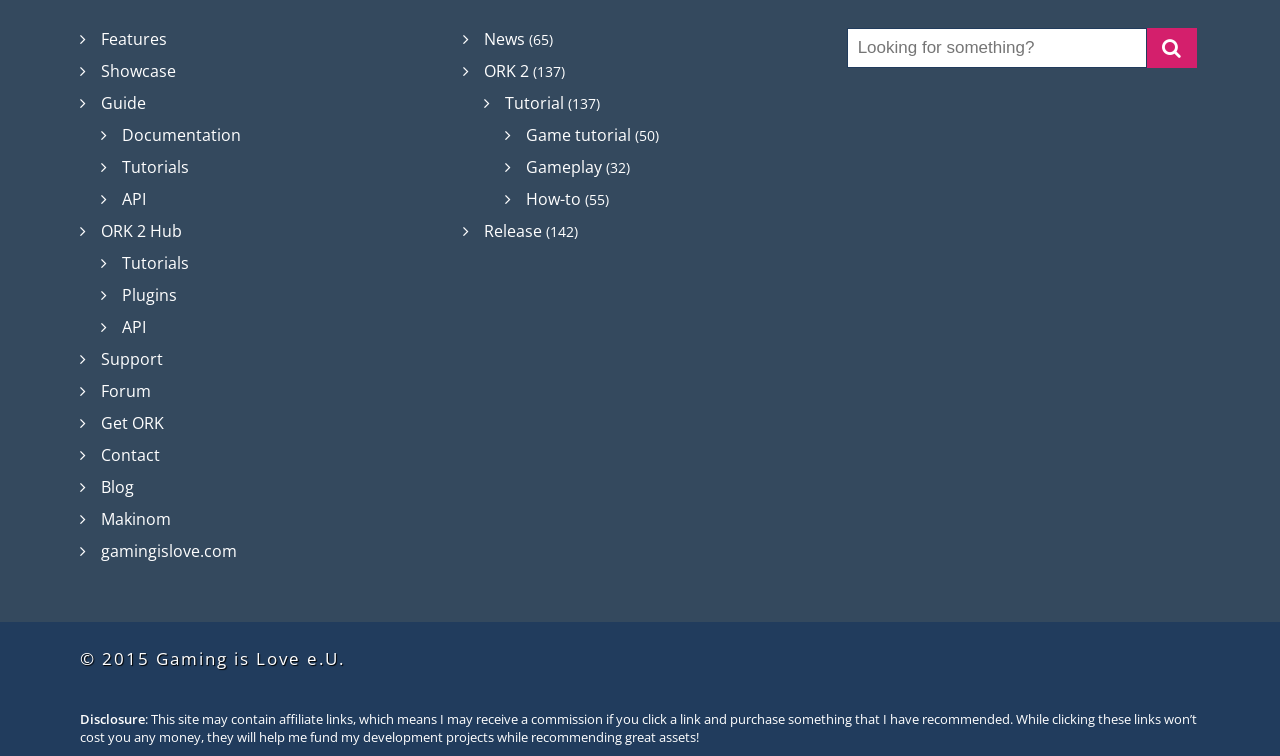What is the first link on the top-left corner?
Based on the screenshot, provide a one-word or short-phrase response.

Features